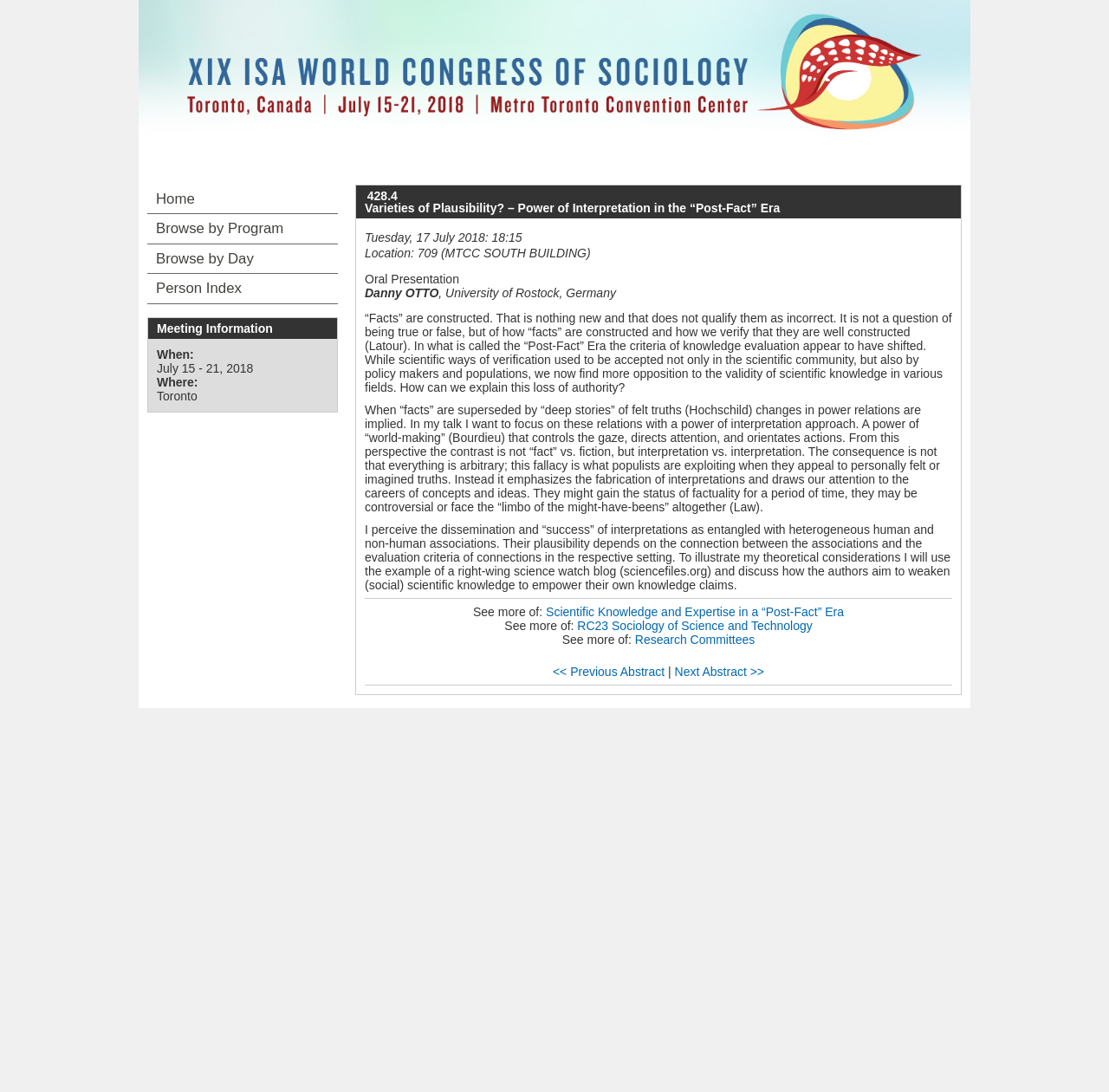Who is the author of the oral presentation?
Please ensure your answer is as detailed and informative as possible.

I found the author of the oral presentation by looking at the StaticText element with the text 'Danny OTTO' which is located under the 'Oral Presentation' label.